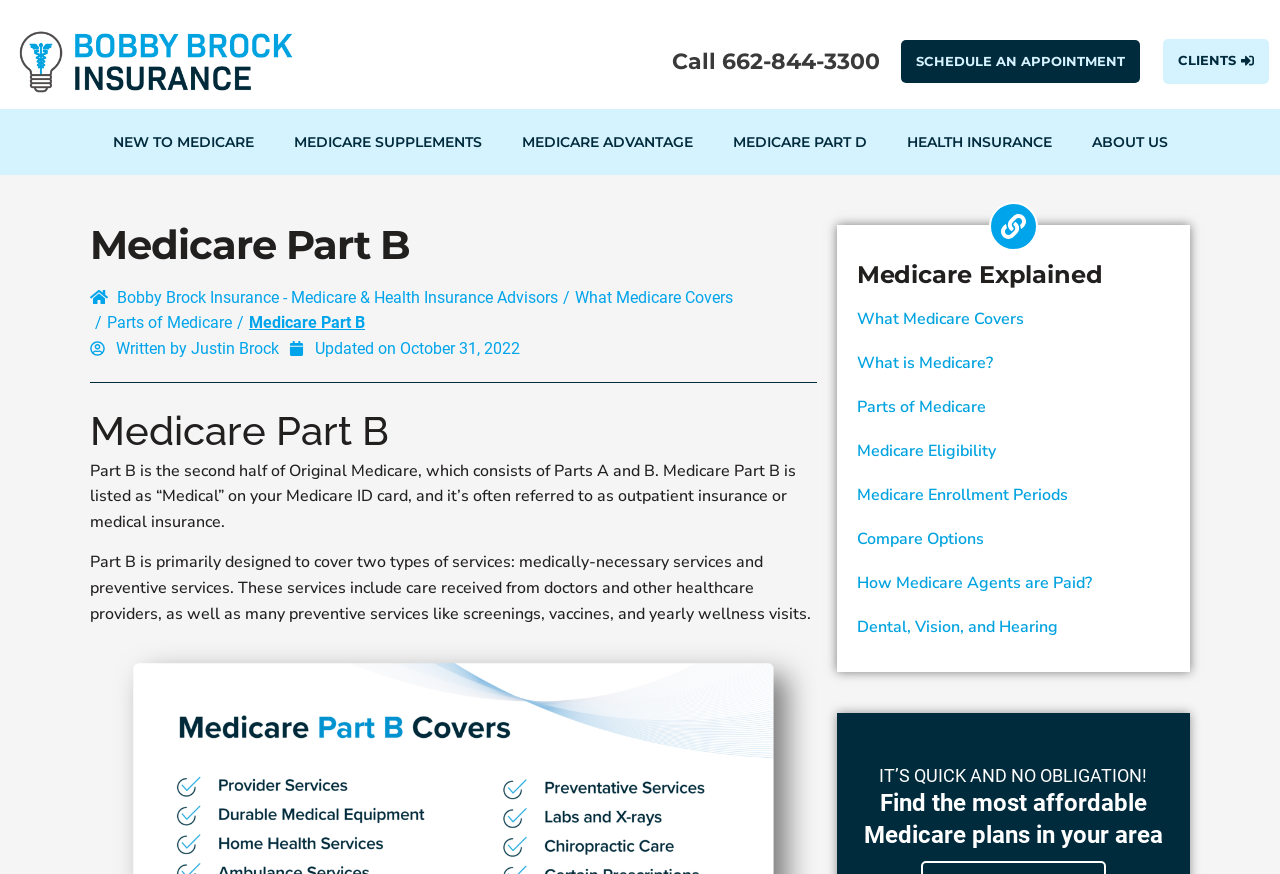What is the text of the webpage's headline?

Medicare Part B